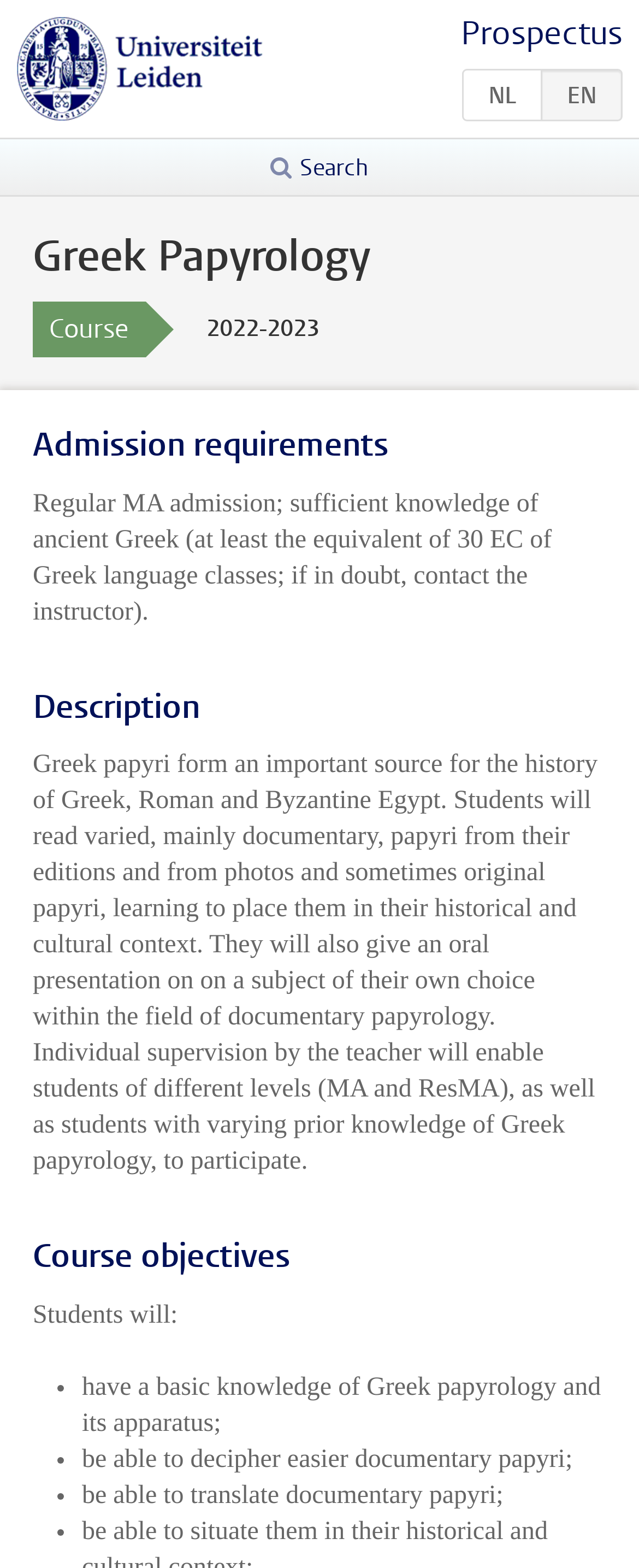Provide a brief response to the question using a single word or phrase: 
What are the course objectives?

Four objectives